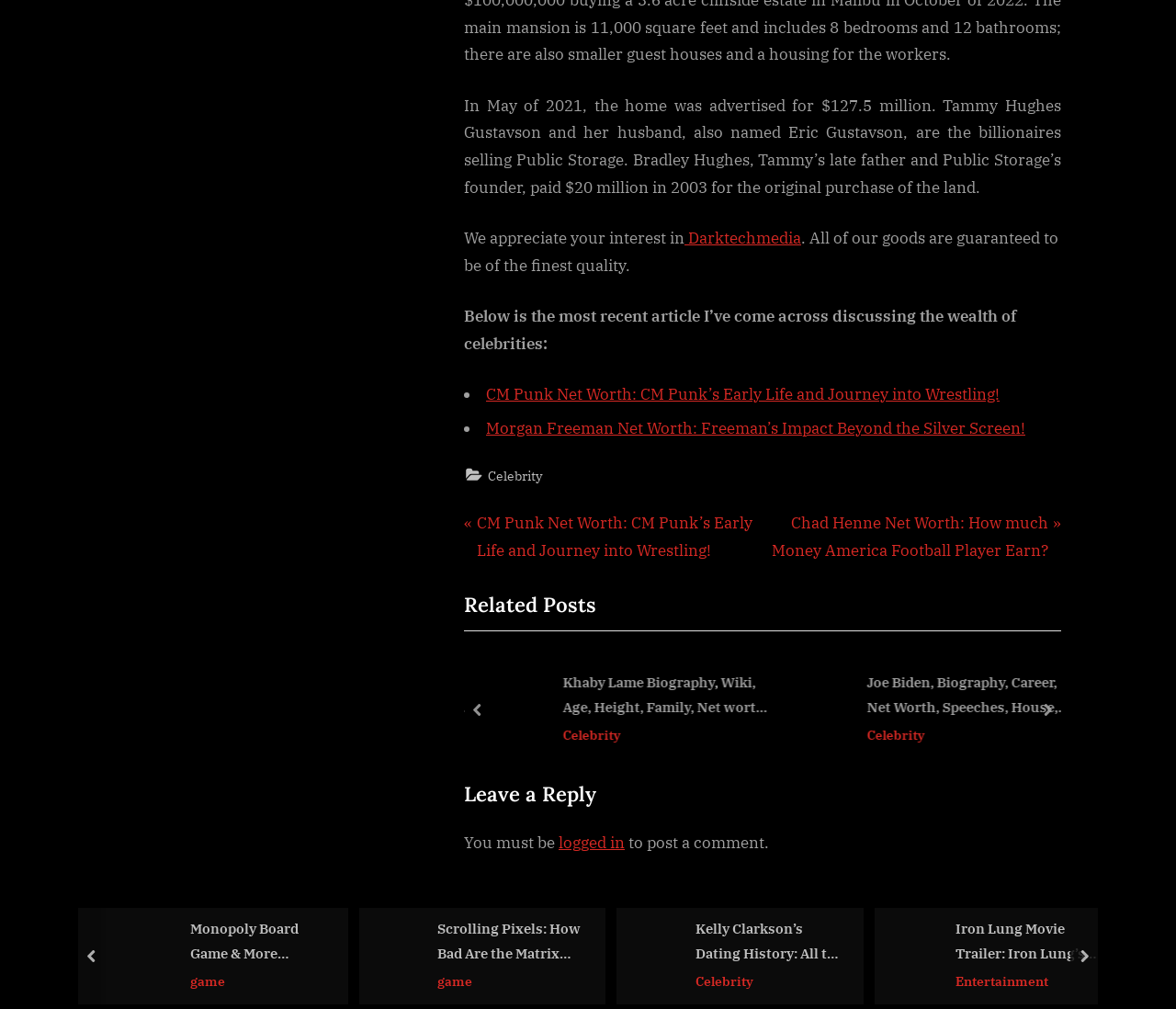Please determine the bounding box coordinates for the element with the description: "alt="CM Punk Net Worth"".

[0.182, 0.664, 0.237, 0.744]